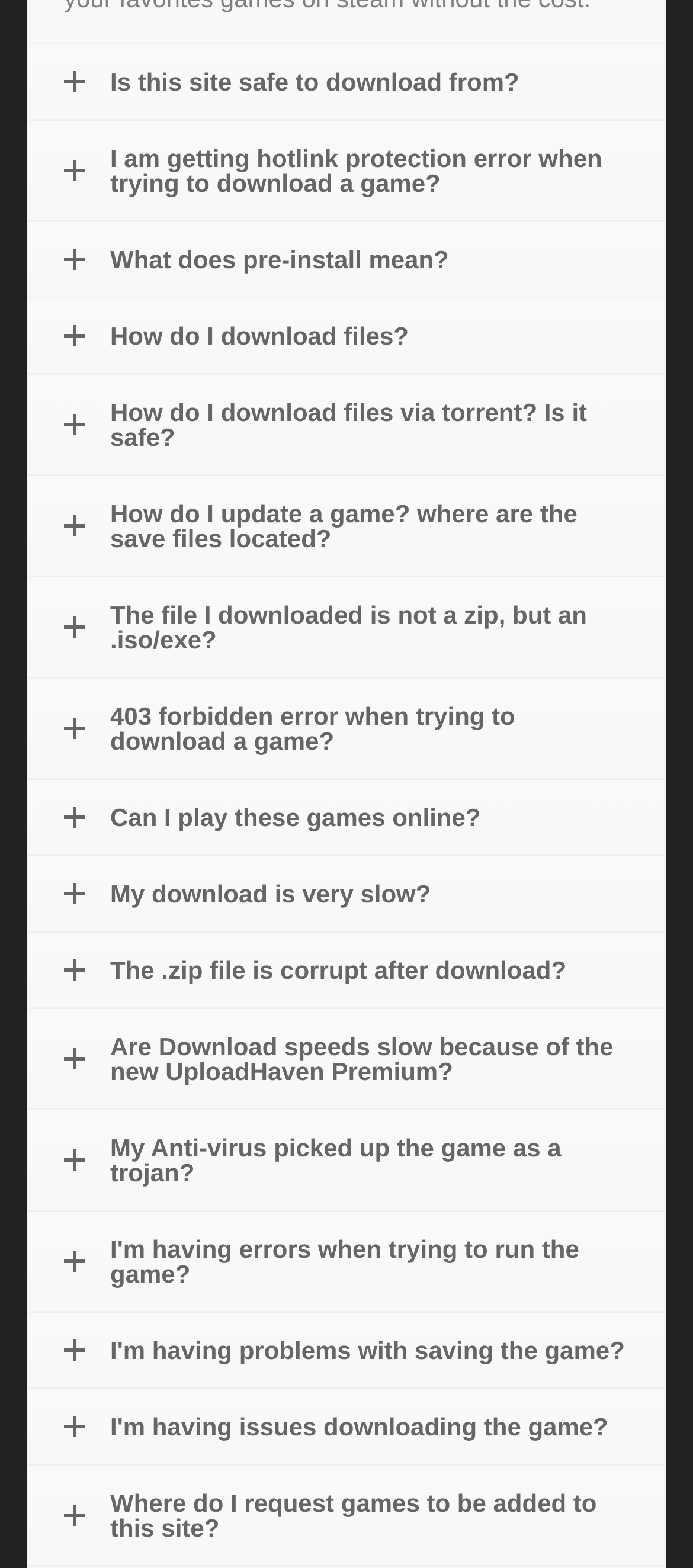Determine the bounding box coordinates for the UI element matching this description: "My download is very slow?".

[0.041, 0.546, 0.959, 0.594]